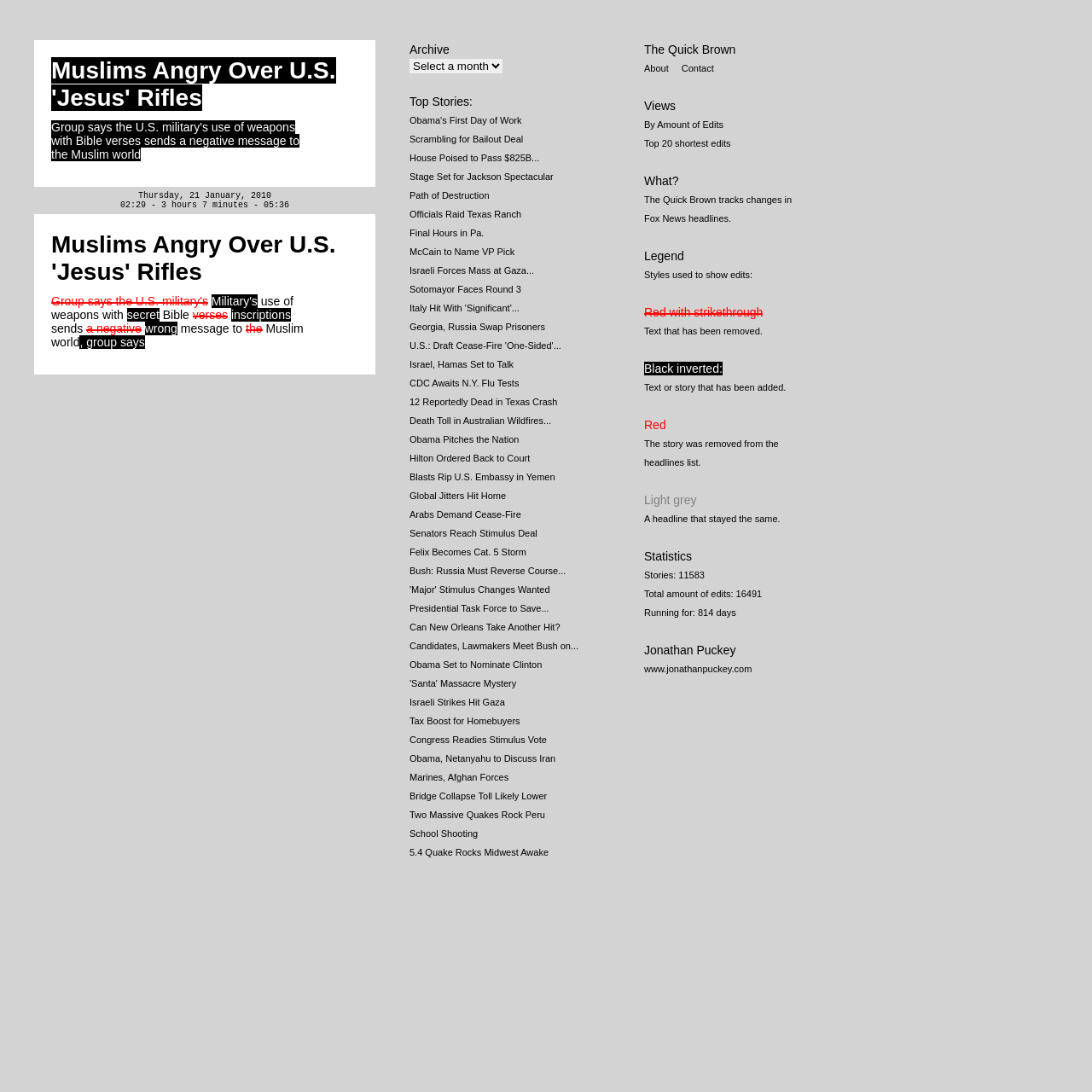Please answer the following question using a single word or phrase: 
What is the type of content on the webpage?

News articles